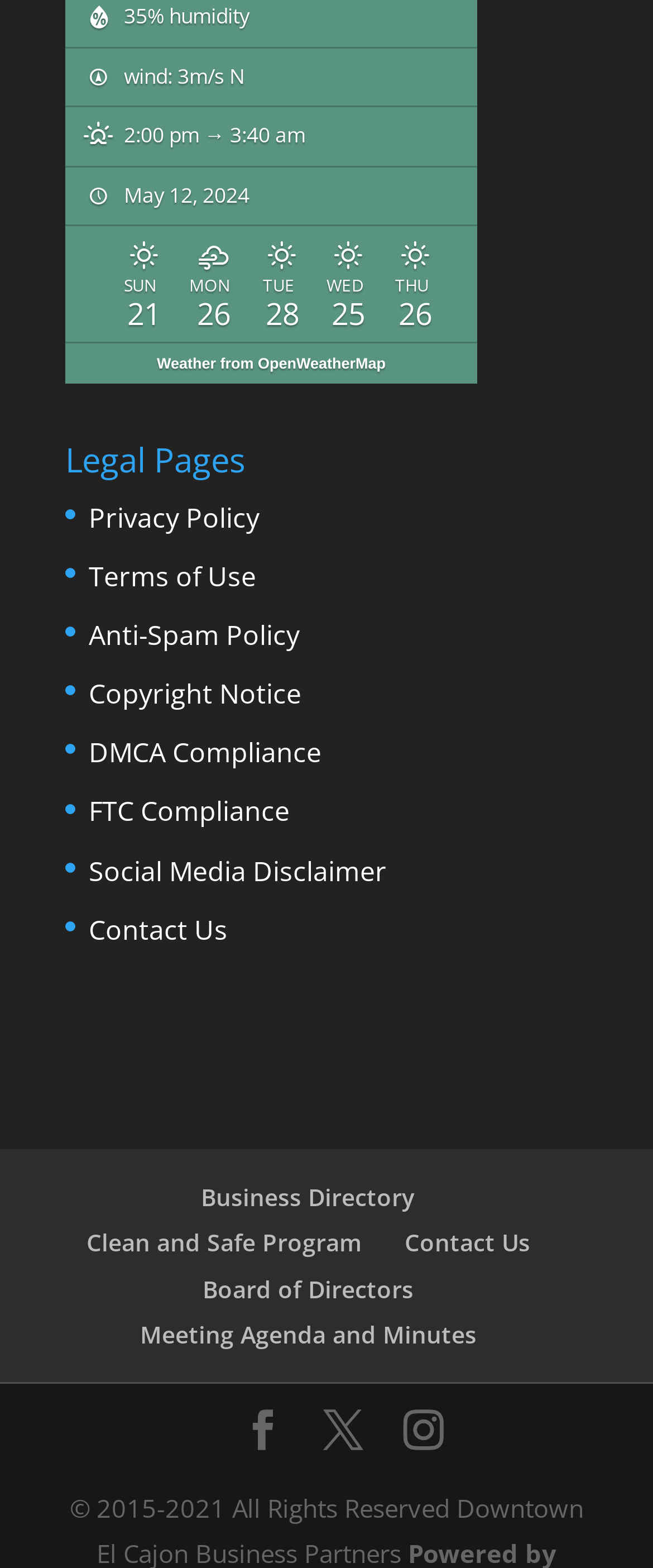Please find the bounding box coordinates of the clickable region needed to complete the following instruction: "Read Privacy Policy". The bounding box coordinates must consist of four float numbers between 0 and 1, i.e., [left, top, right, bottom].

[0.136, 0.318, 0.397, 0.341]